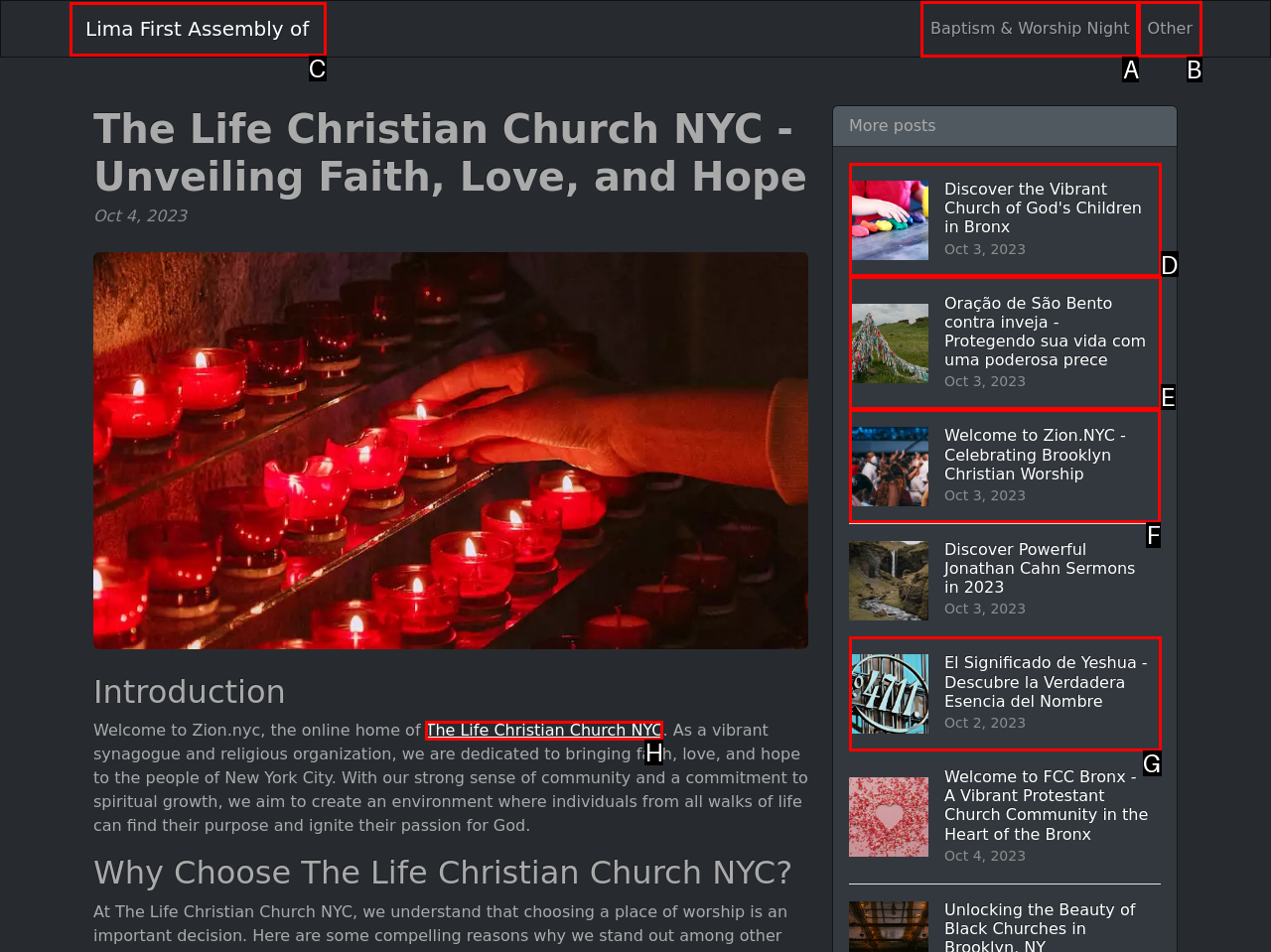Determine the appropriate lettered choice for the task: Explore Welcome to Zion.NYC - Celebrating Brooklyn Christian Worship. Reply with the correct letter.

F